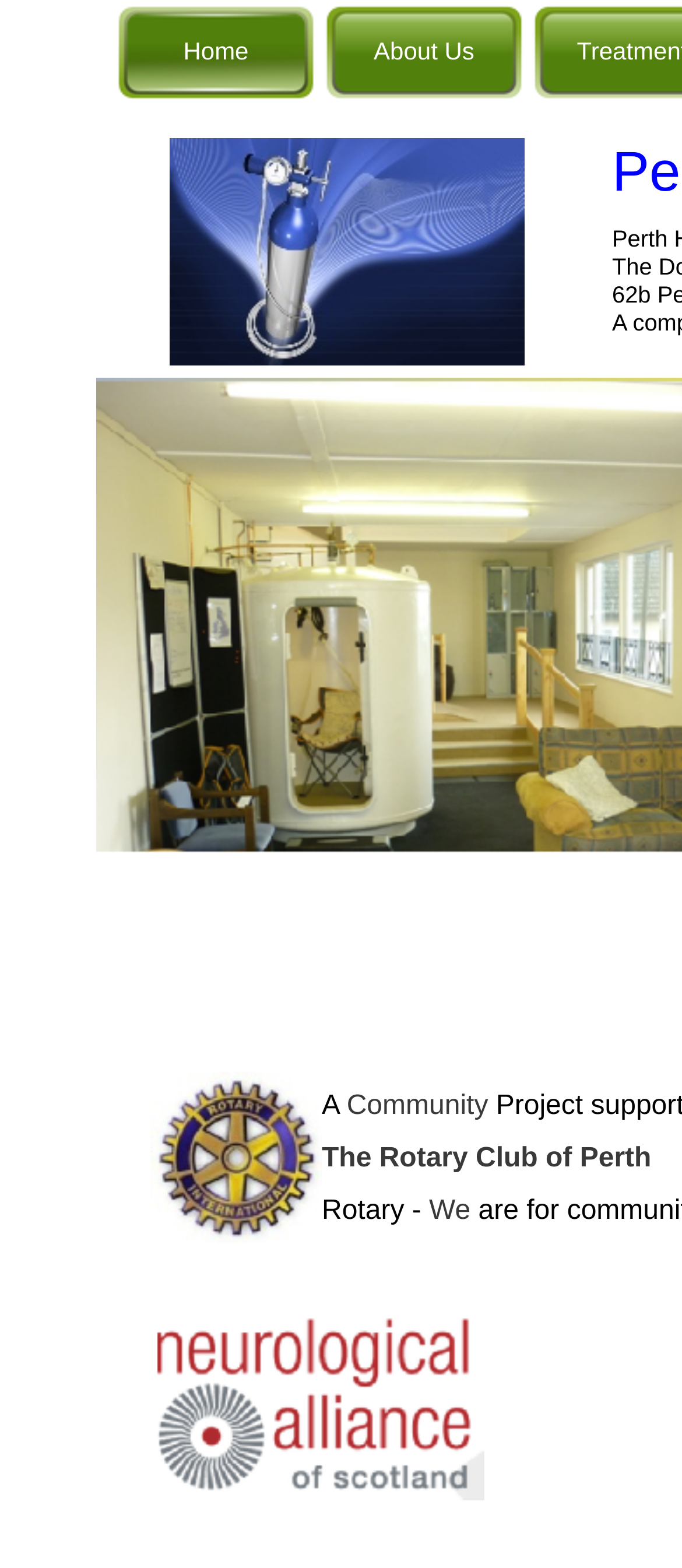Find the bounding box of the web element that fits this description: "Home".

[0.164, 0.0, 0.469, 0.067]